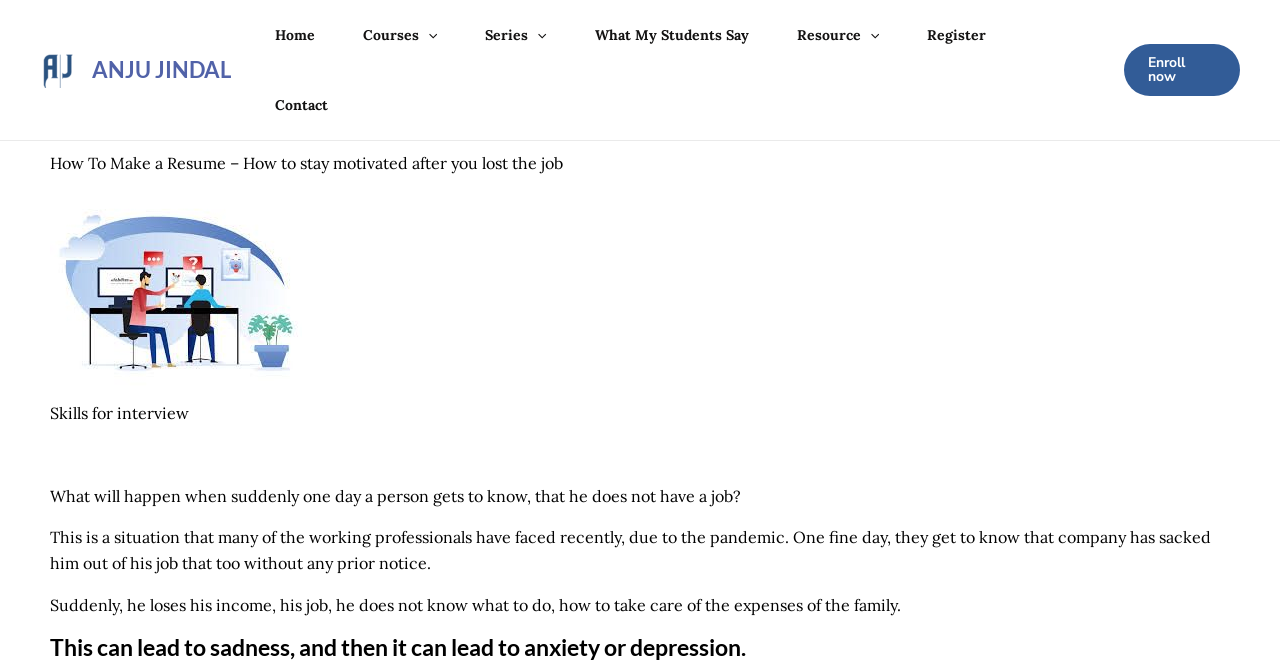Find the bounding box coordinates of the element's region that should be clicked in order to follow the given instruction: "Click on the 'Home' link". The coordinates should consist of four float numbers between 0 and 1, i.e., [left, top, right, bottom].

[0.196, 0.0, 0.265, 0.106]